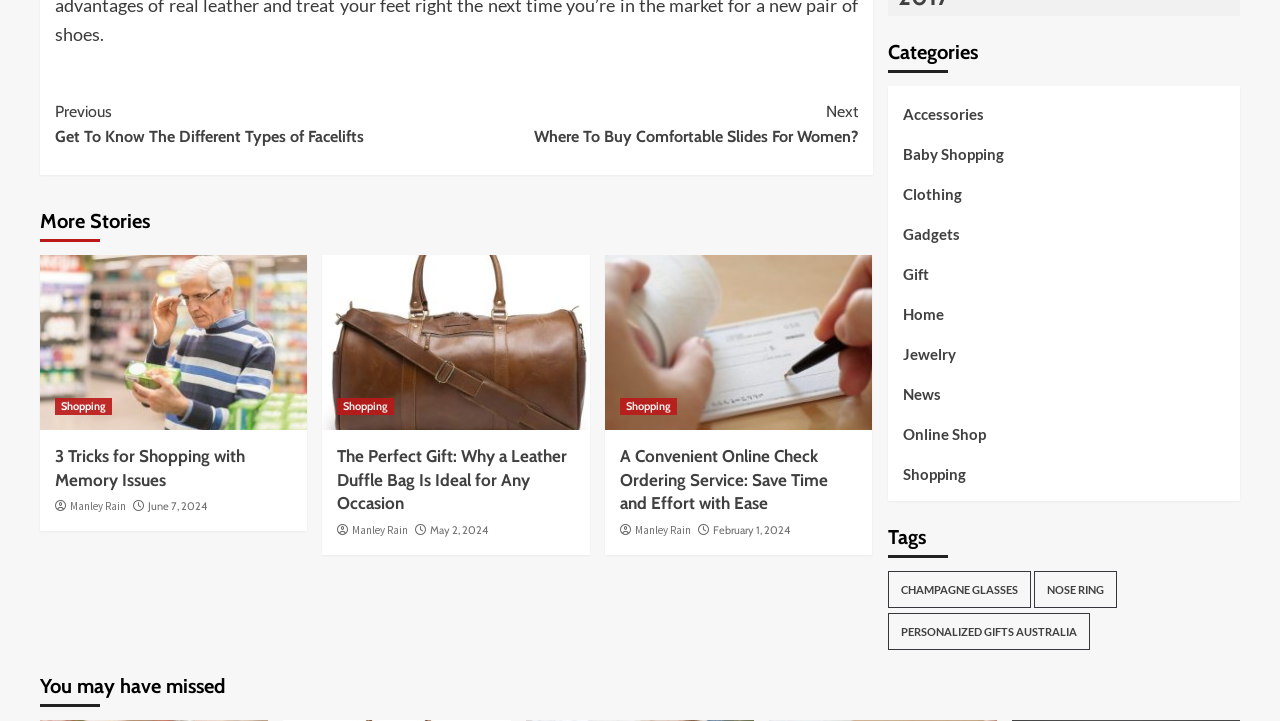Determine the bounding box coordinates for the area that needs to be clicked to fulfill this task: "Check 'You may have missed' section". The coordinates must be given as four float numbers between 0 and 1, i.e., [left, top, right, bottom].

[0.031, 0.923, 0.969, 0.999]